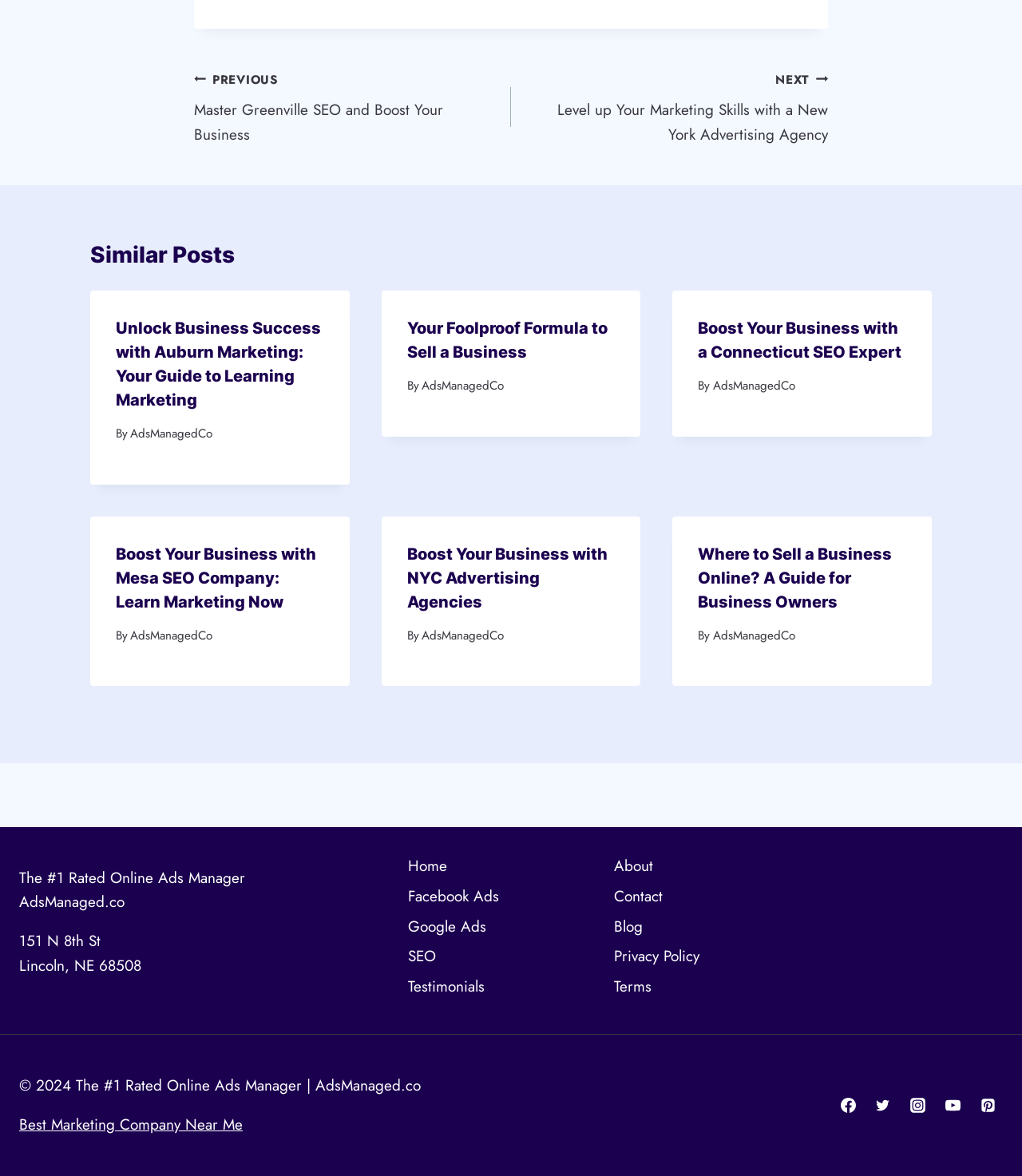Provide the bounding box coordinates for the UI element that is described as: "AdsManagedCo".

[0.697, 0.533, 0.778, 0.548]